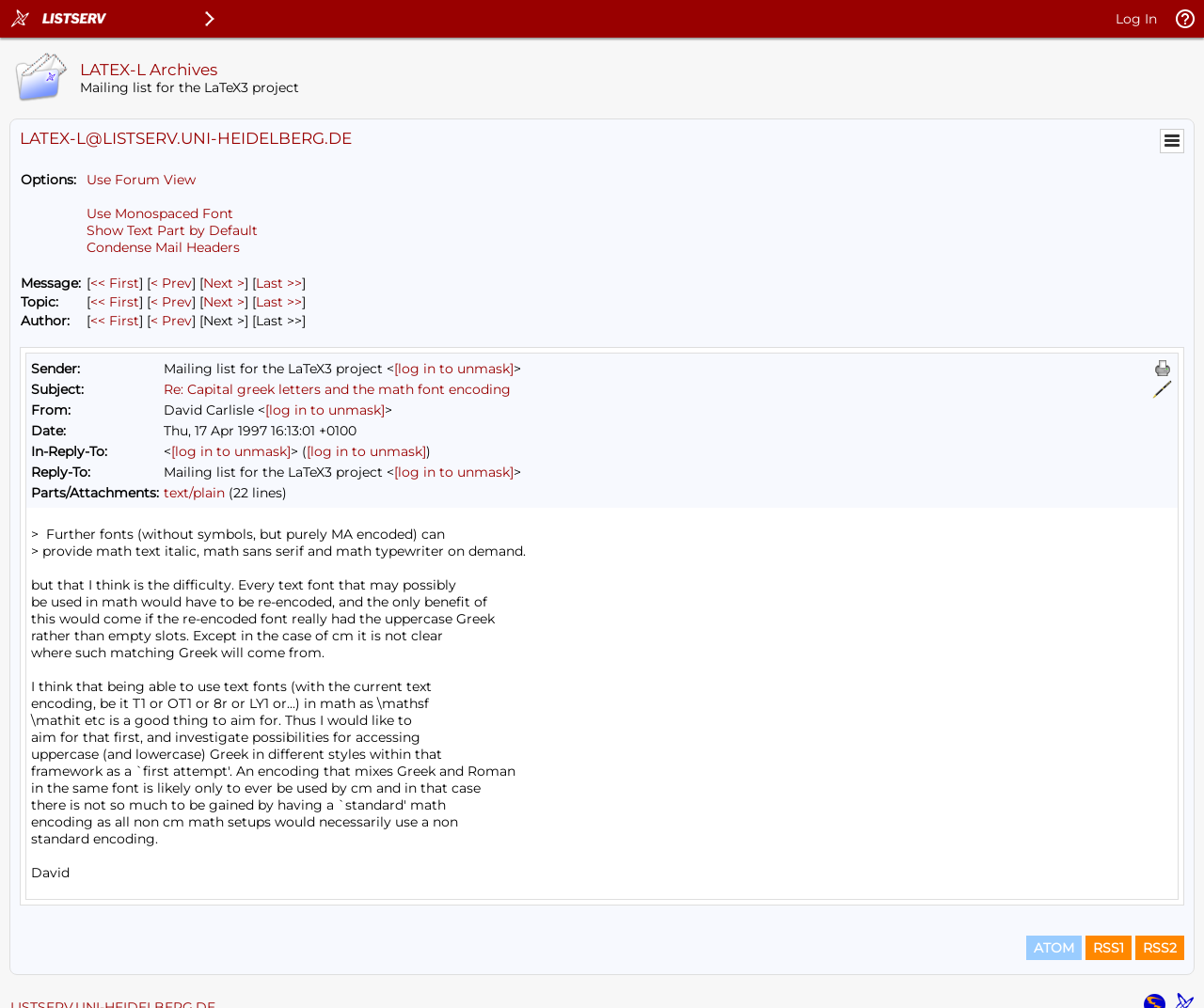Please give the bounding box coordinates of the area that should be clicked to fulfill the following instruction: "Use Forum View". The coordinates should be in the format of four float numbers from 0 to 1, i.e., [left, top, right, bottom].

[0.072, 0.17, 0.162, 0.187]